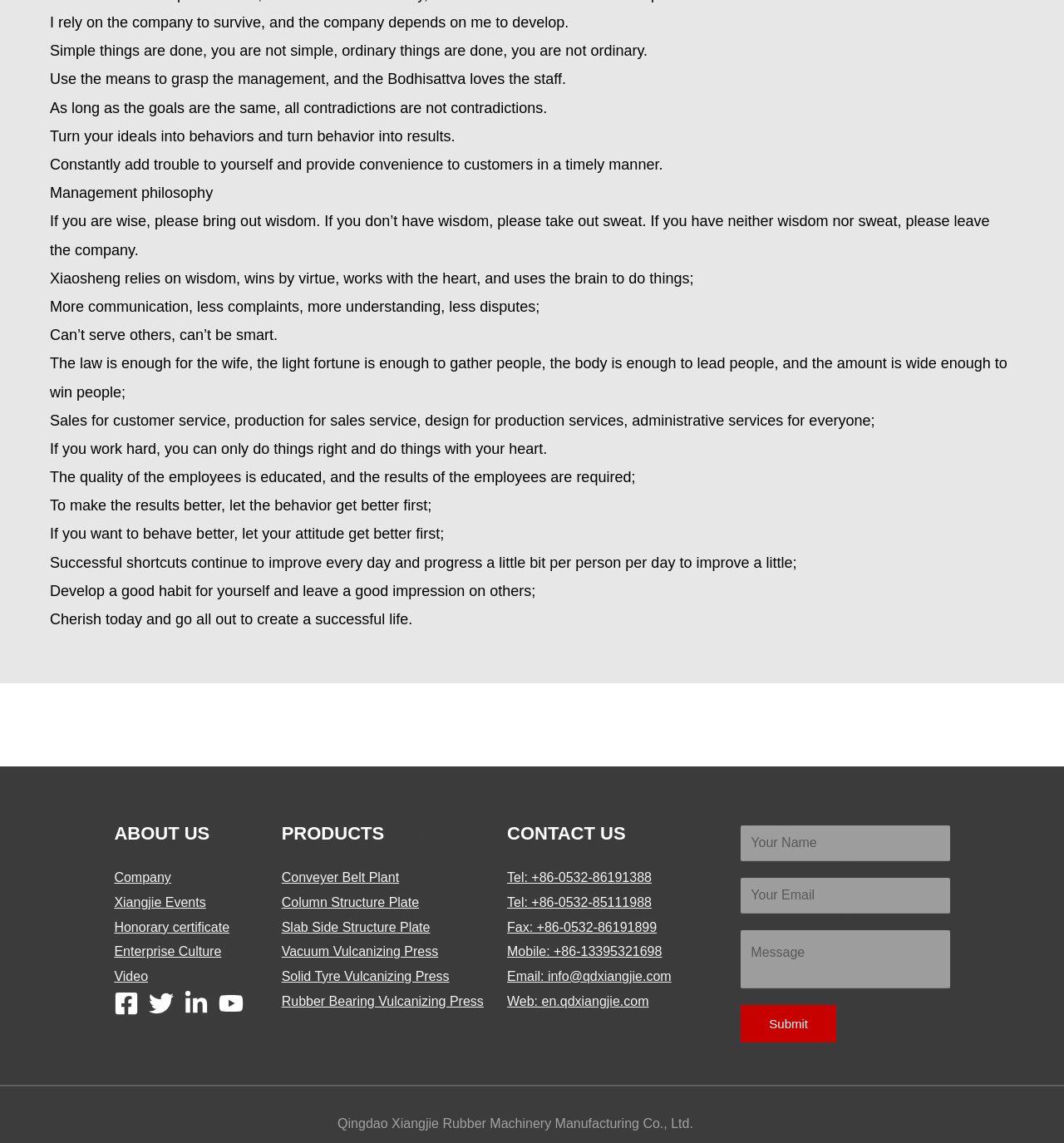What is the theme of the quotes on the webpage?
Using the information from the image, answer the question thoroughly.

The quotes on the webpage appear to be related to management philosophy, as they discuss topics such as leadership, teamwork, and customer service.